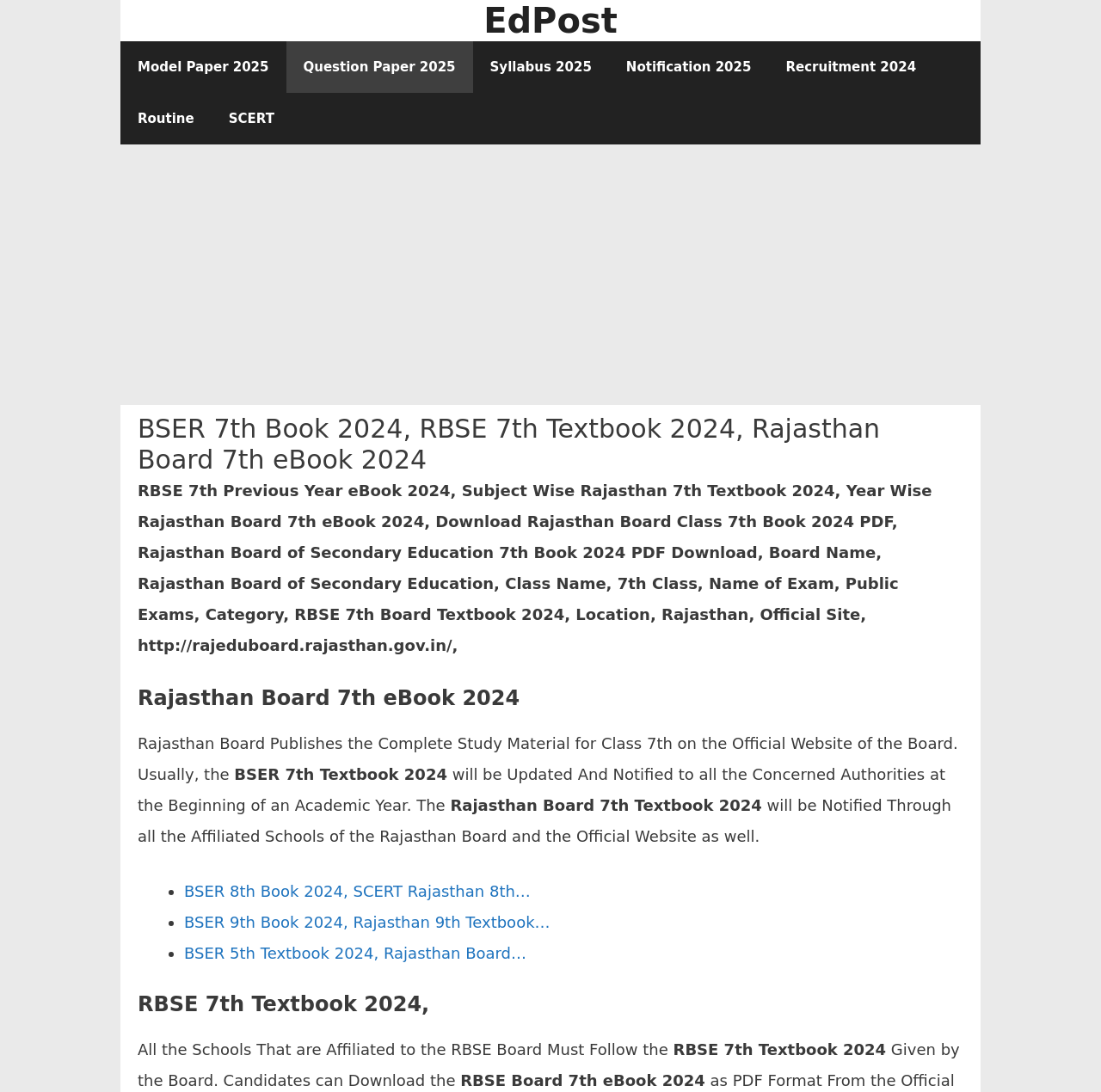Please identify the bounding box coordinates of the clickable element to fulfill the following instruction: "Click on the 'Notification 2025' link". The coordinates should be four float numbers between 0 and 1, i.e., [left, top, right, bottom].

[0.553, 0.038, 0.698, 0.085]